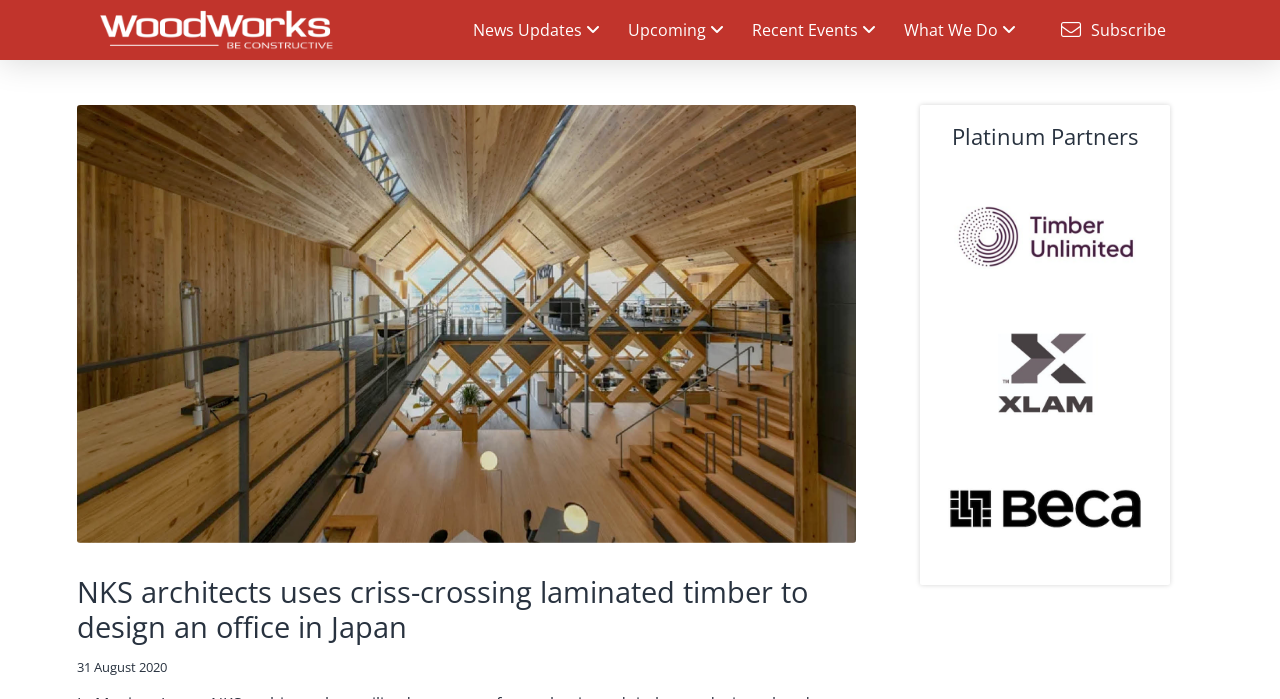How many navigation links are on the top?
Please answer the question with as much detail as possible using the screenshot.

I can see that there are four links on the top of the webpage, namely 'News Updates', 'Upcoming', 'Recent Events', and 'What We Do', which suggests that there are four navigation links on the top.